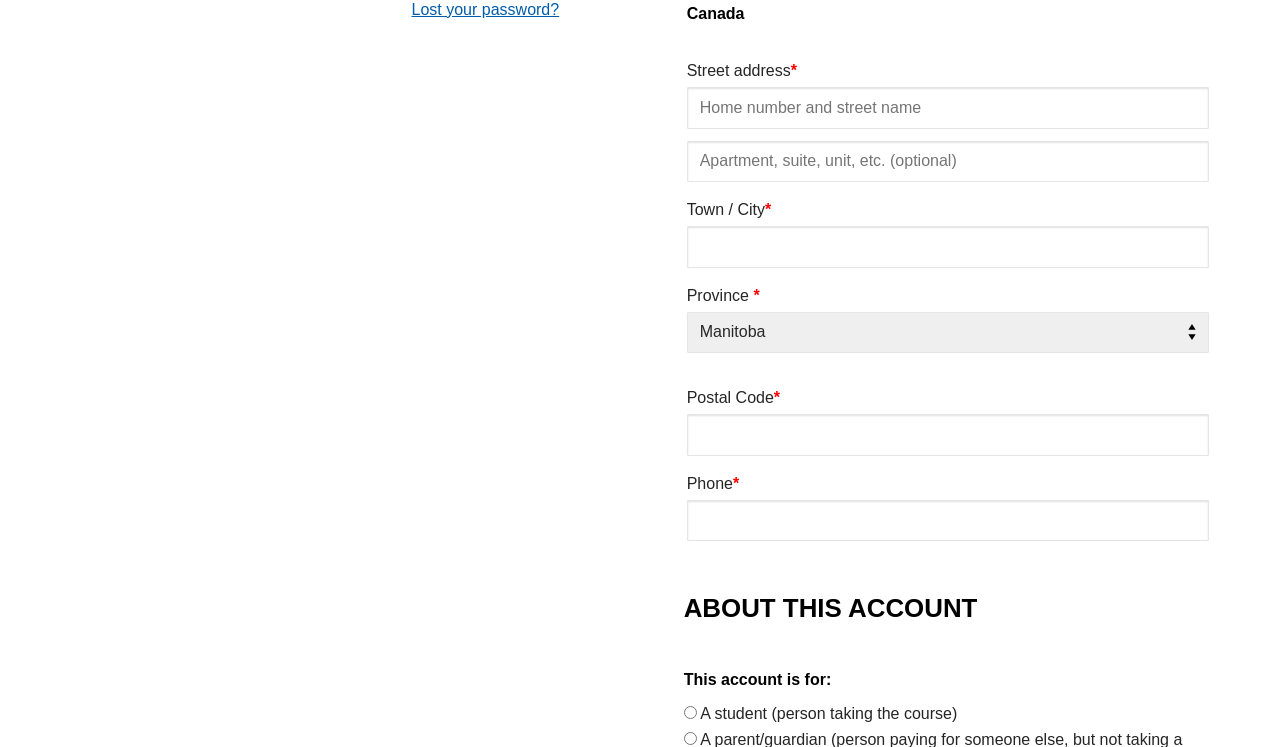Please find the bounding box coordinates (top-left x, top-left y, bottom-right x, bottom-right y) in the screenshot for the UI element described as follows: Lost your password?

[0.321, 0.001, 0.437, 0.024]